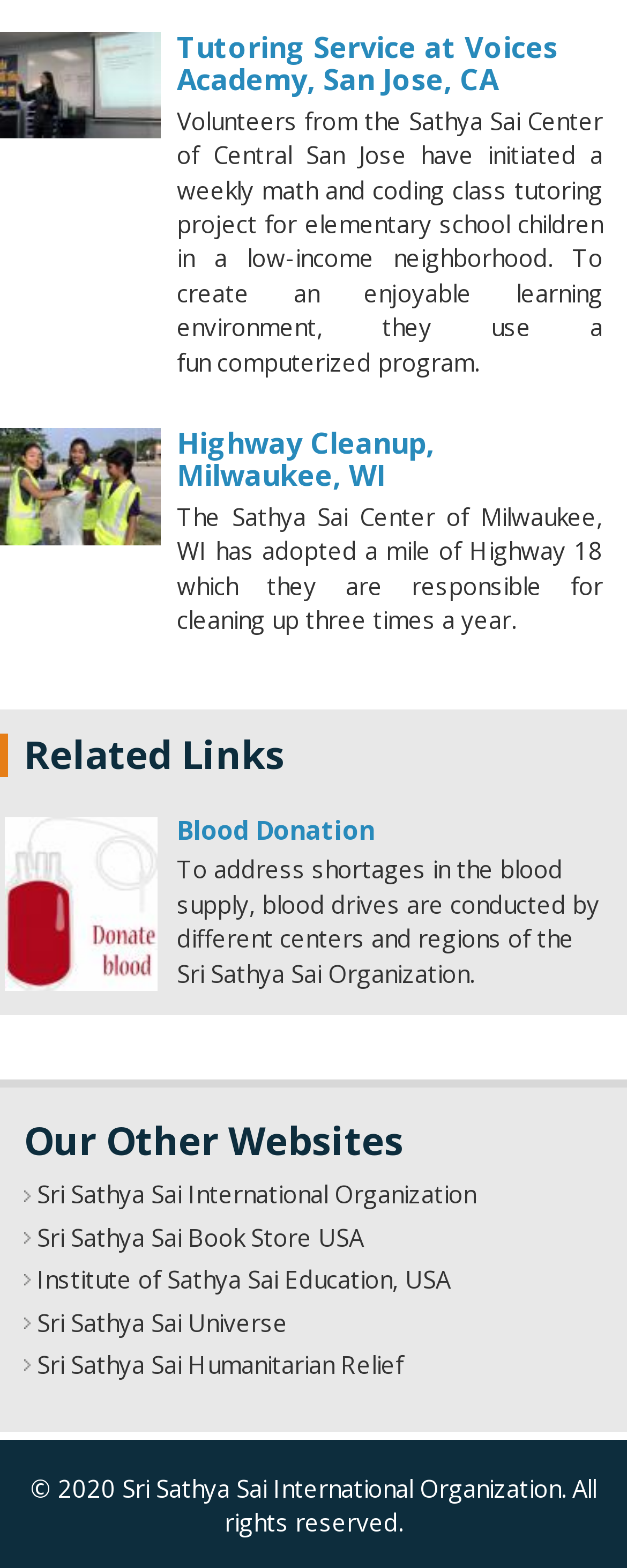By analyzing the image, answer the following question with a detailed response: What is the name of the organization behind the tutoring service?

The webpage mentions 'Volunteers from the Sathya Sai Center of Central San Jose have initiated a weekly math and coding class tutoring project...' which indicates that the Sathya Sai Center is the organization behind the tutoring service.